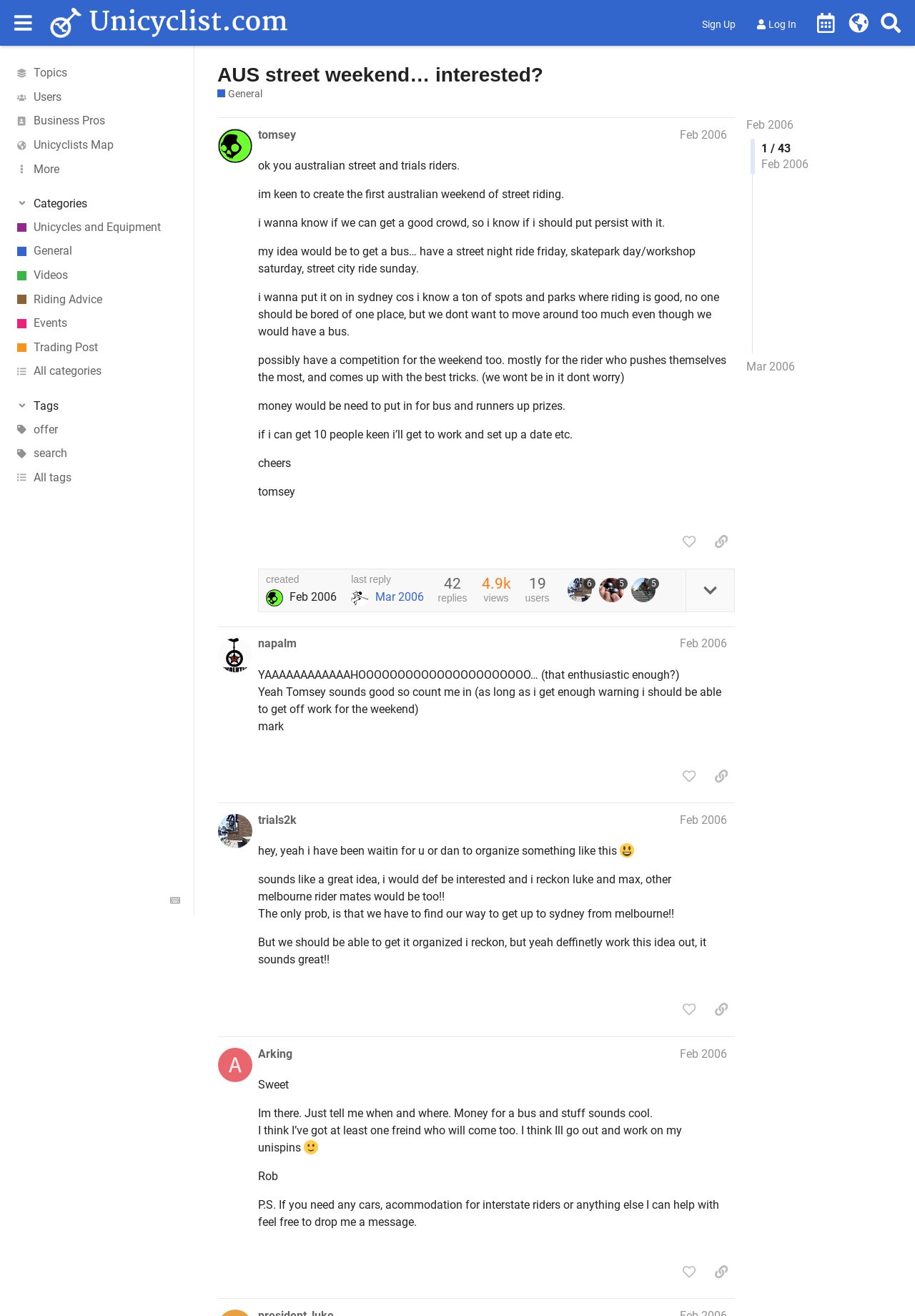What is the topic of the post?
Using the image as a reference, answer the question in detail.

The topic of the post is 'AUS street weekend… interested?' which is indicated by the heading element with the text 'AUS street weekend… interested?' at the top of the webpage.